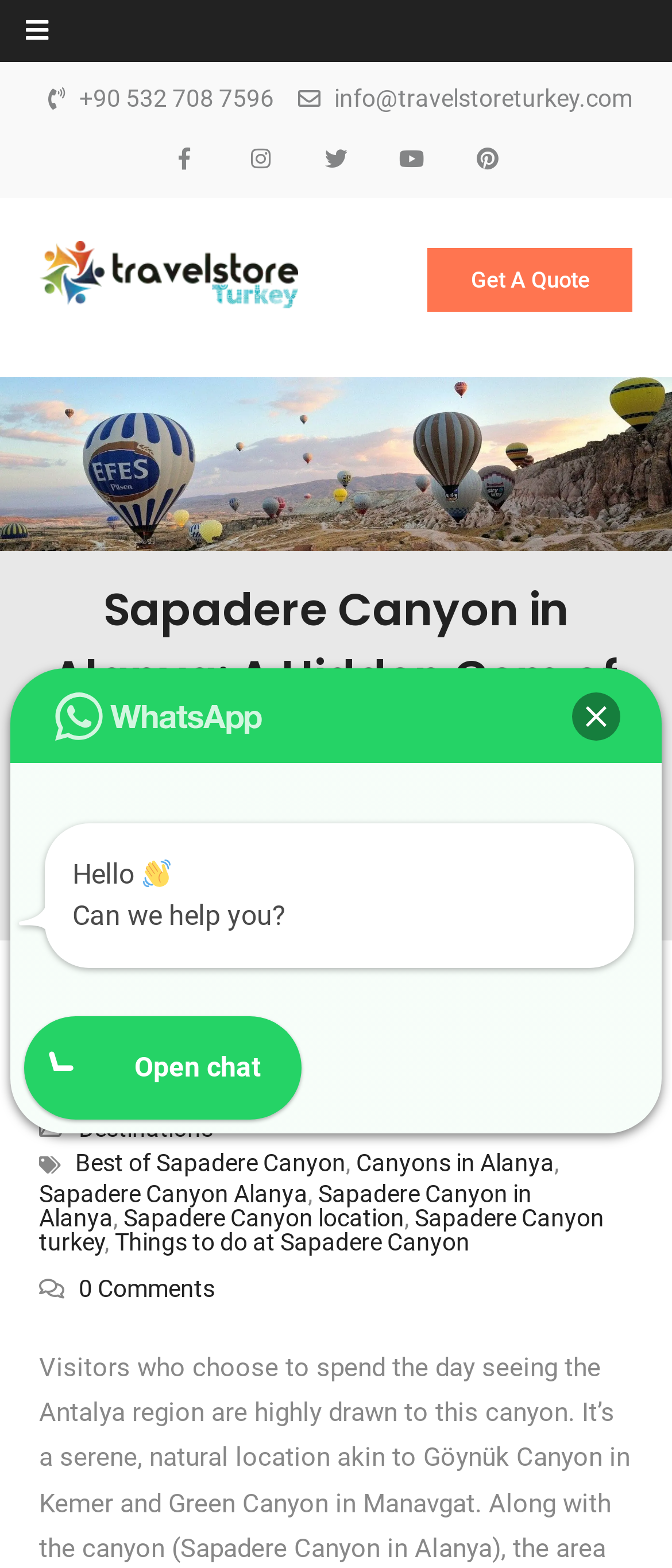Please identify the bounding box coordinates of the area I need to click to accomplish the following instruction: "Call +90 532 708 7596".

[0.118, 0.057, 0.408, 0.07]